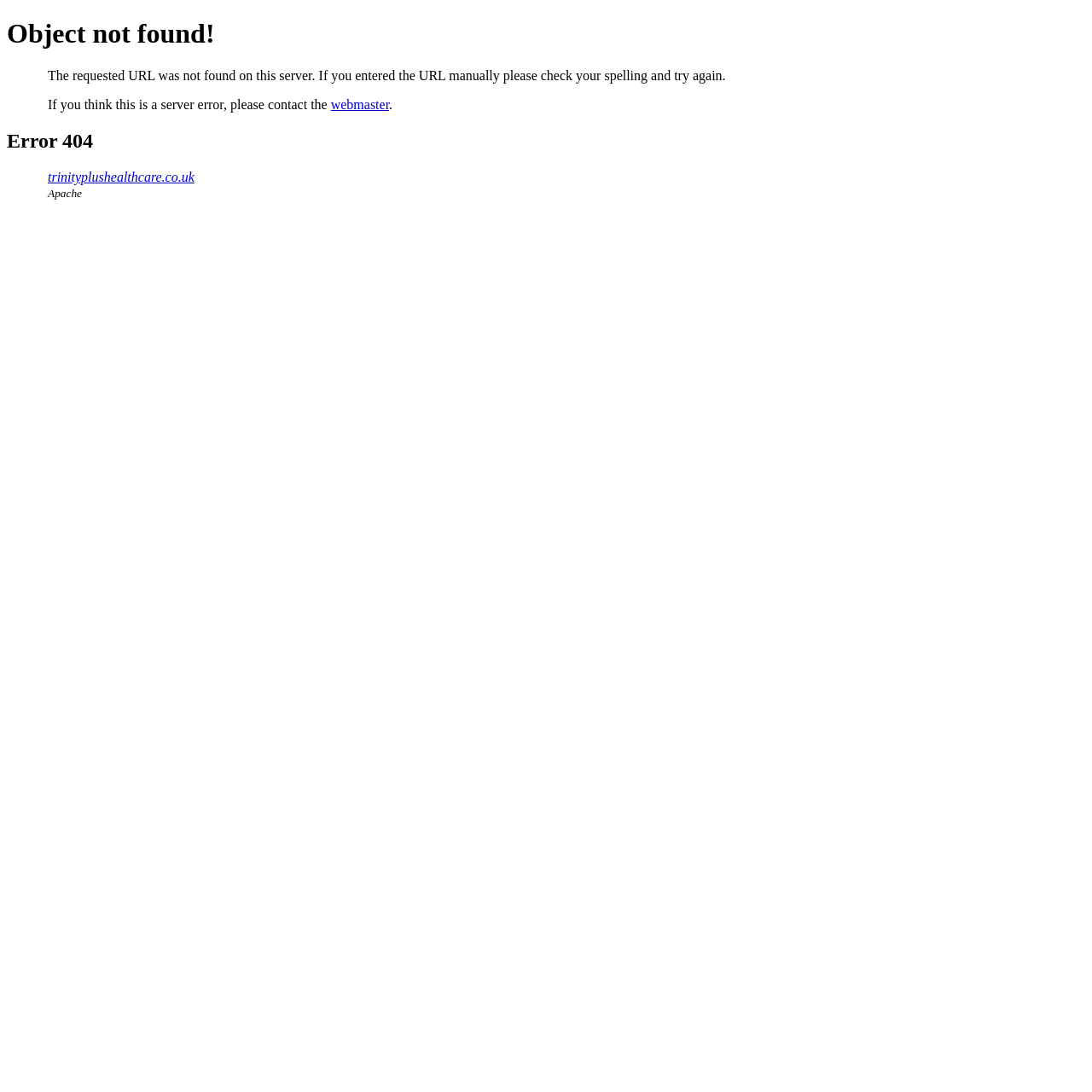Can you extract the primary headline text from the webpage?

Object not found!